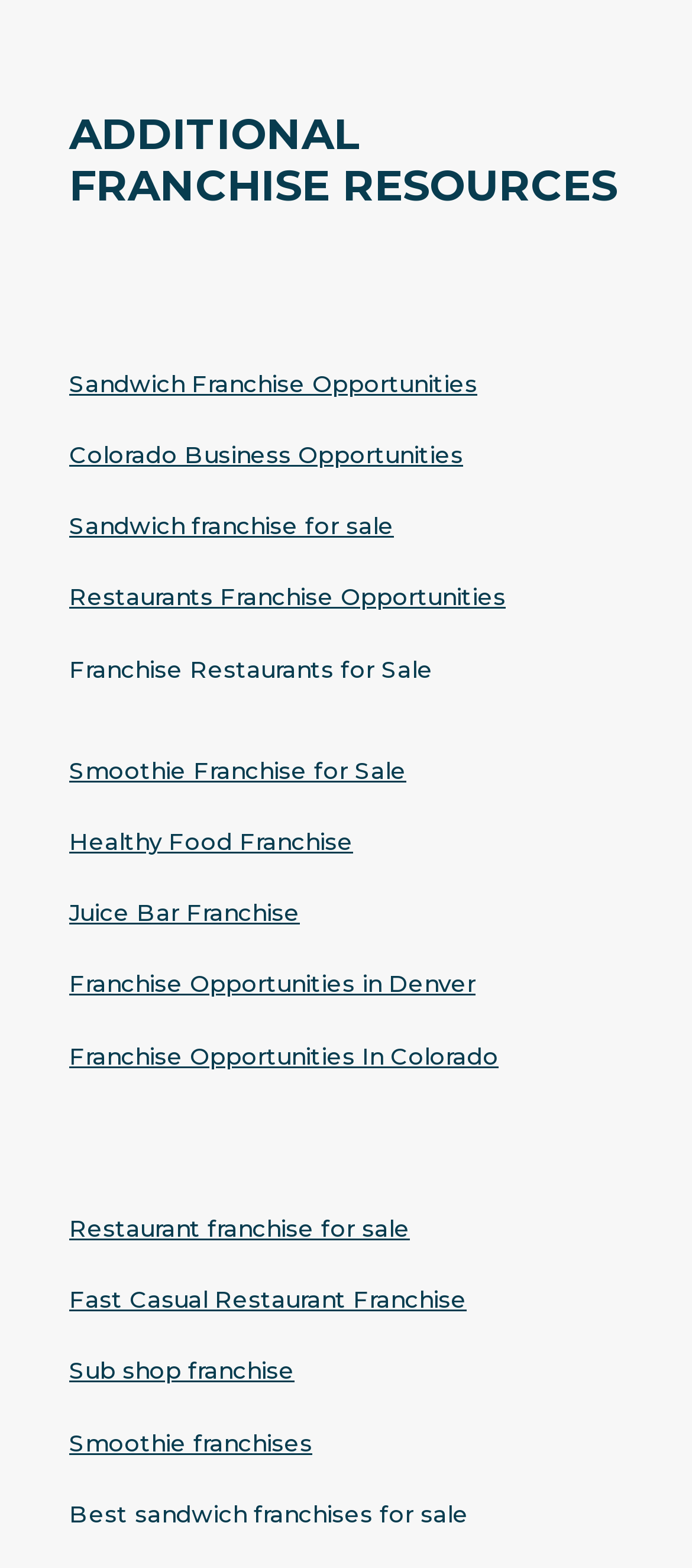Determine the bounding box of the UI component based on this description: "Healthy Food Franchise". The bounding box coordinates should be four float values between 0 and 1, i.e., [left, top, right, bottom].

[0.1, 0.527, 0.51, 0.545]